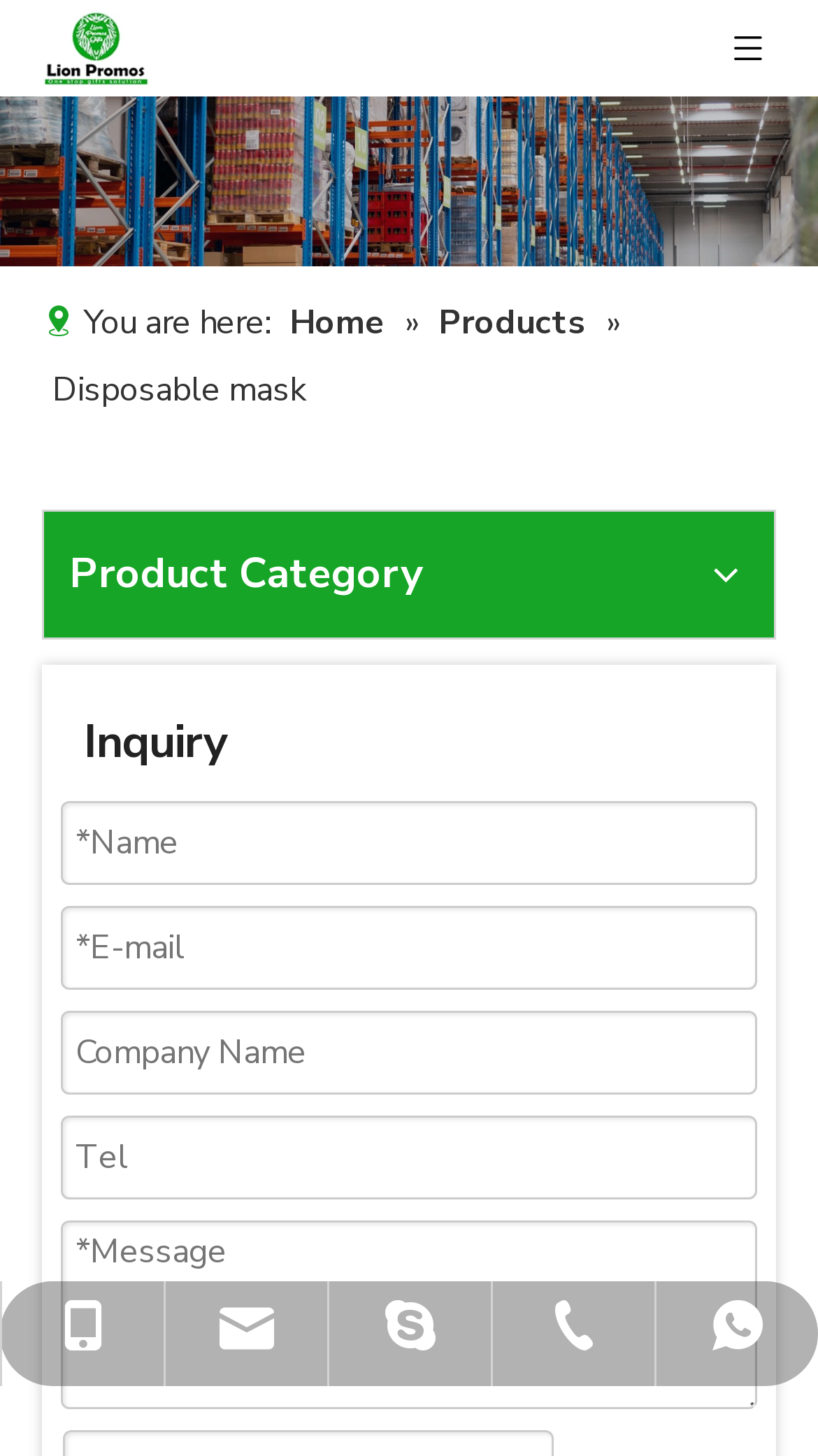How many input fields are there in the inquiry form?
Using the visual information, respond with a single word or phrase.

5